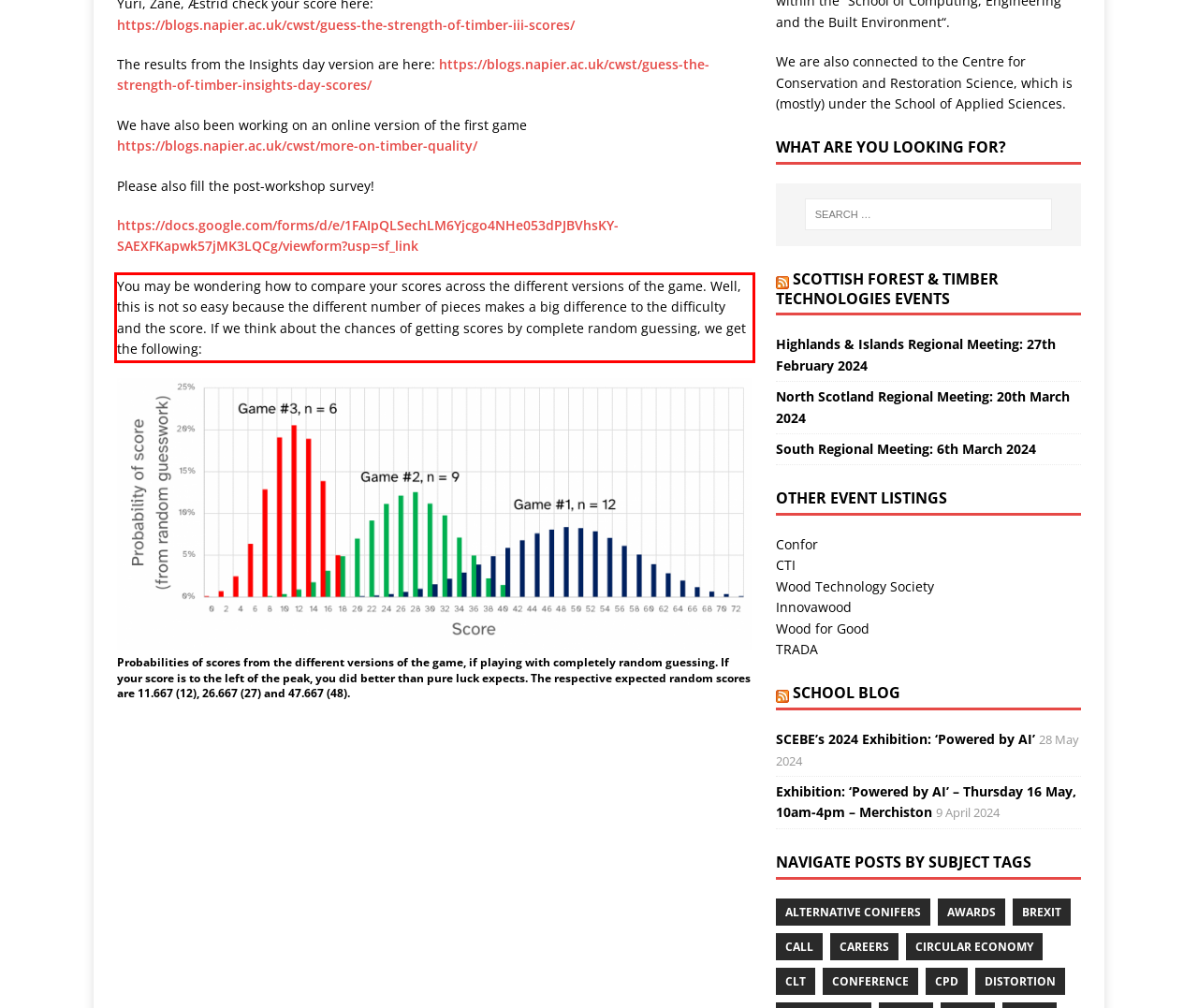You are presented with a screenshot containing a red rectangle. Extract the text found inside this red bounding box.

You may be wondering how to compare your scores across the different versions of the game. Well, this is not so easy because the different number of pieces makes a big difference to the difficulty and the score. If we think about the chances of getting scores by complete random guessing, we get the following: